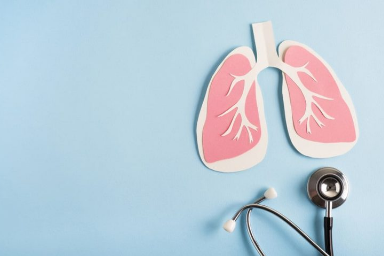Elaborate on the various elements present in the image.

This image features a stylized depiction of human lungs, crafted from paper, set against a soft blue background. The lungs are colored in shades of pink, illustrating their structure with detailed bronchi represented in white. Alongside the lungs lies a stethoscope, suggesting a theme of health and medical care. This visual artwork aligns with the topic of lung health, particularly relevant for discussions around the importance of prioritizing lung health after quitting smoking, as indicated in the article titled "Smoke-Free Futures: Prioritizing Lung Health After Quitting Smoking." The image symbolizes the commitment to maintaining respiratory well-being and the transformative journey towards healthier living post-smoking.